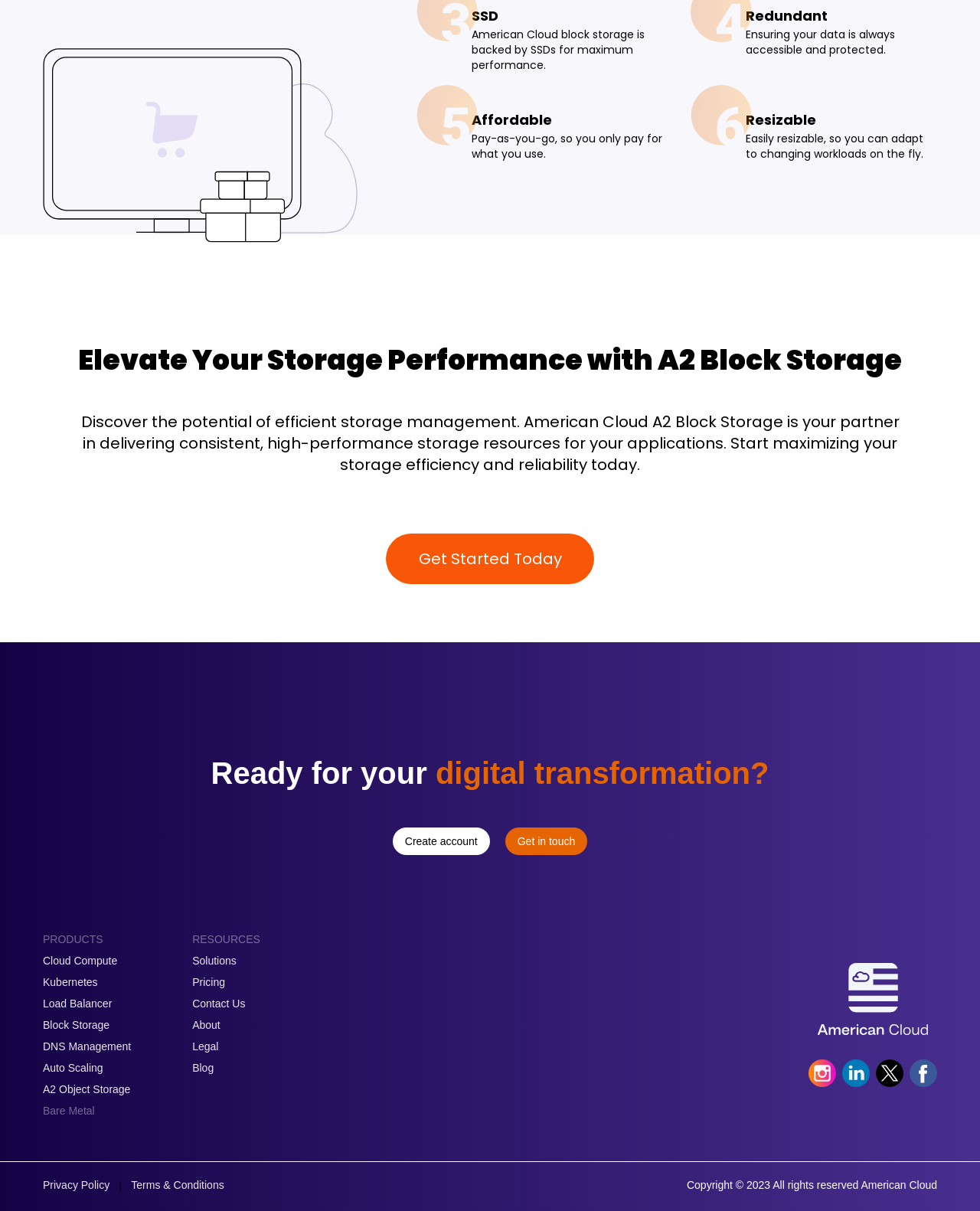Select the bounding box coordinates of the element I need to click to carry out the following instruction: "Get started with A2 Block Storage".

[0.394, 0.455, 0.606, 0.47]